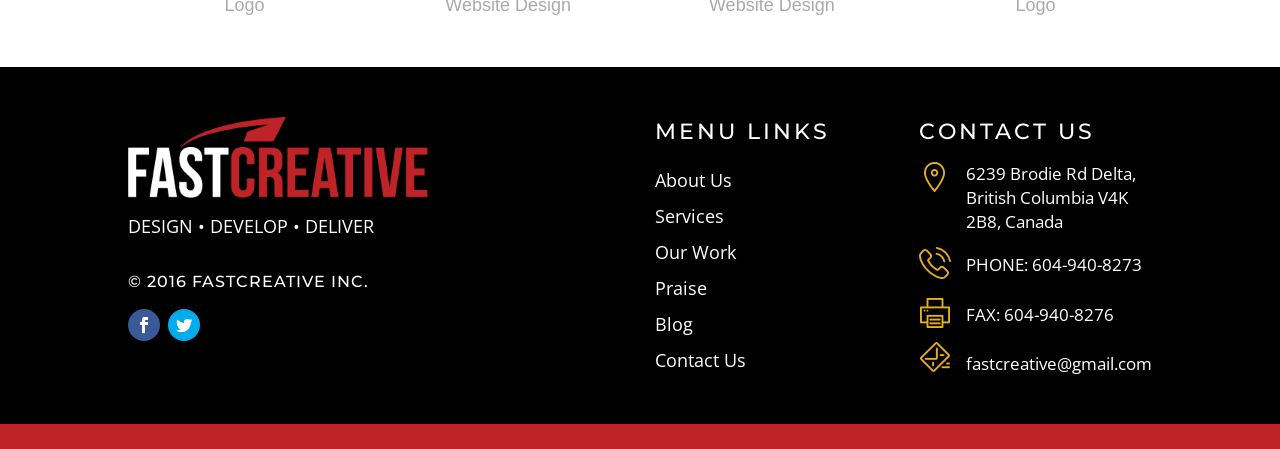What is the phone number?
Refer to the image and provide a one-word or short phrase answer.

604-940-8273